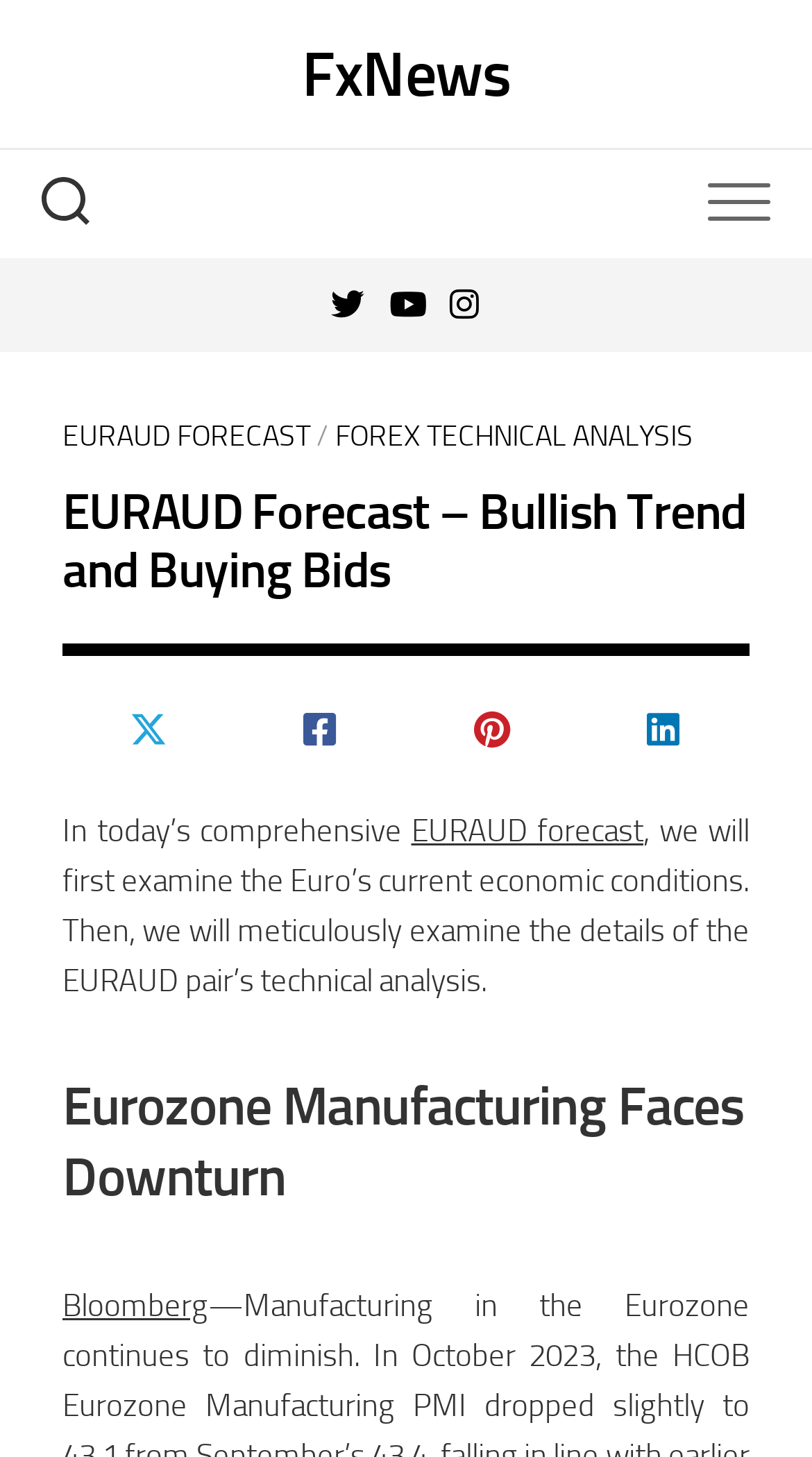Please find the bounding box coordinates of the section that needs to be clicked to achieve this instruction: "Visit Bloomberg".

[0.077, 0.883, 0.256, 0.909]